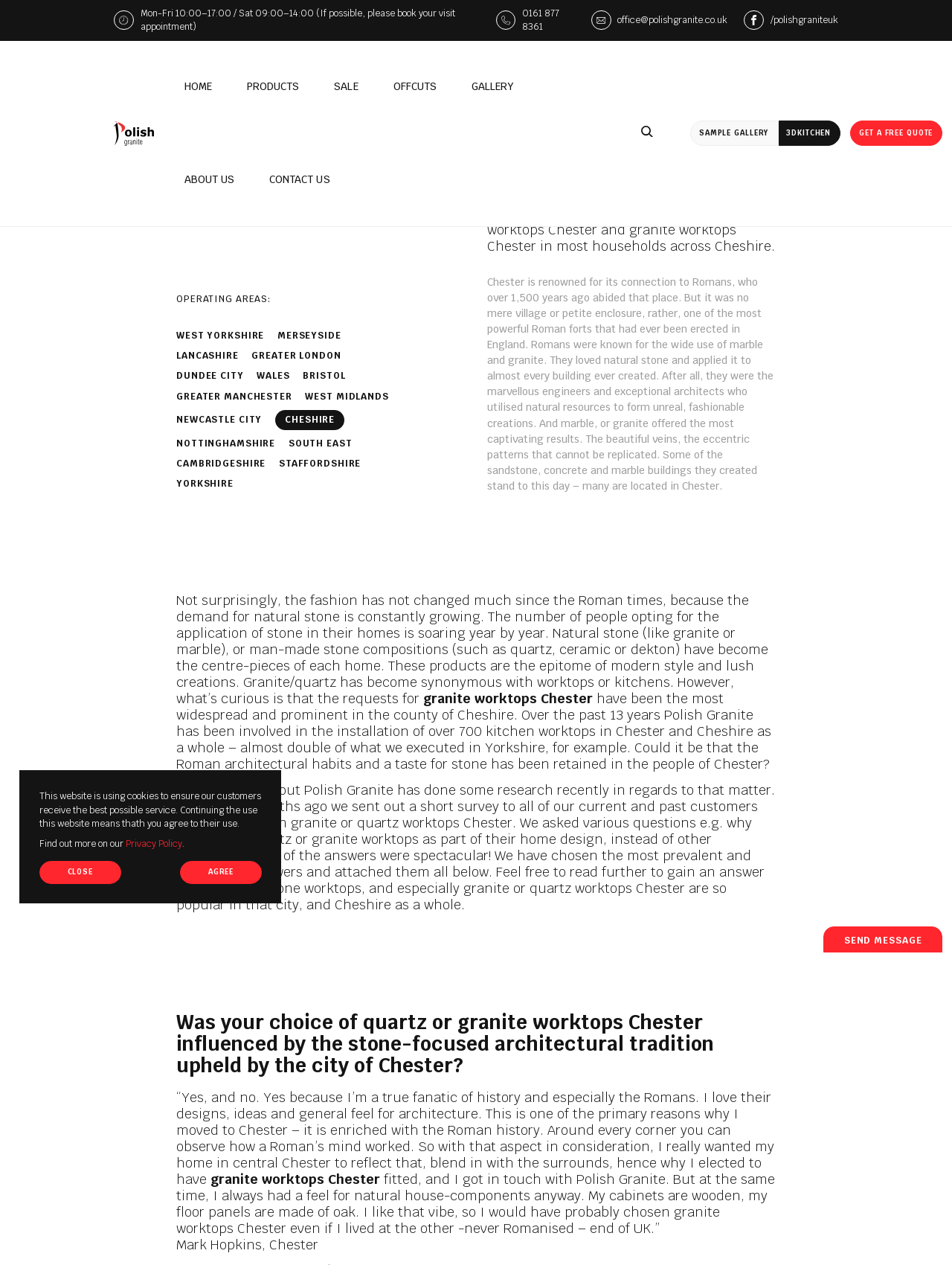What is the significance of Chester in the context of the website?
Using the picture, provide a one-word or short phrase answer.

Roman history and architecture